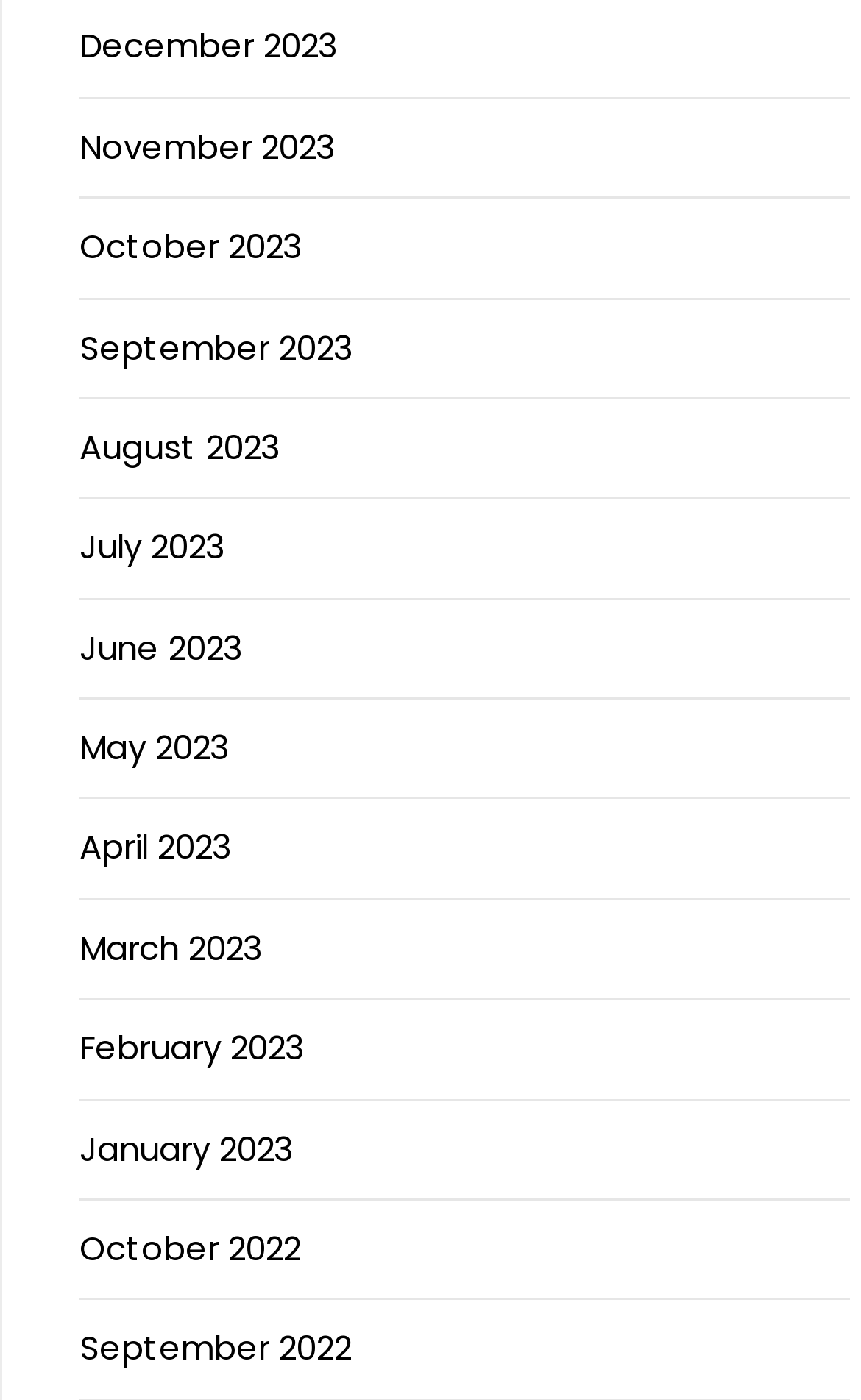Please mark the clickable region by giving the bounding box coordinates needed to complete this instruction: "View October 2022".

[0.092, 0.875, 0.349, 0.908]